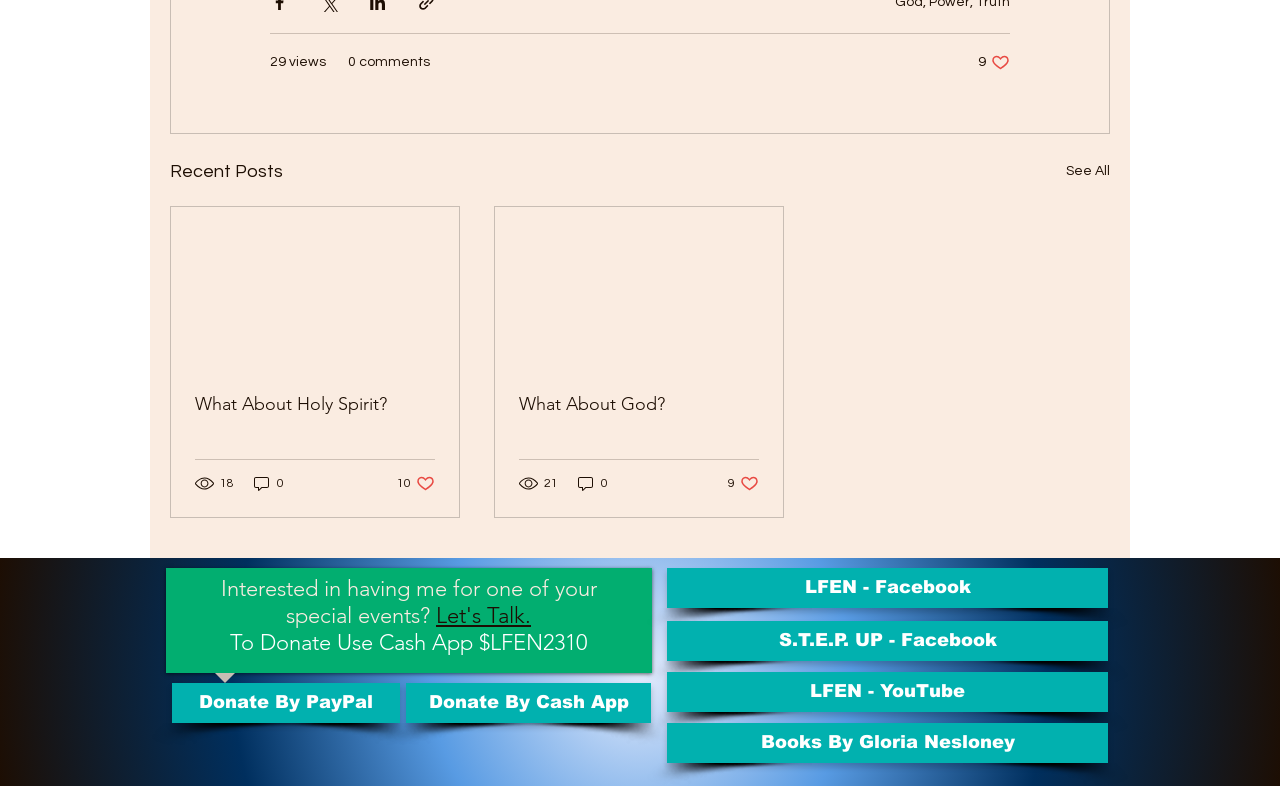How many likes does the first post have?
Use the information from the screenshot to give a comprehensive response to the question.

The first post is located at the top of the webpage, and its like count is indicated by the button element with bounding box coordinates [0.764, 0.065, 0.789, 0.088], which contains the text '9 likes'.